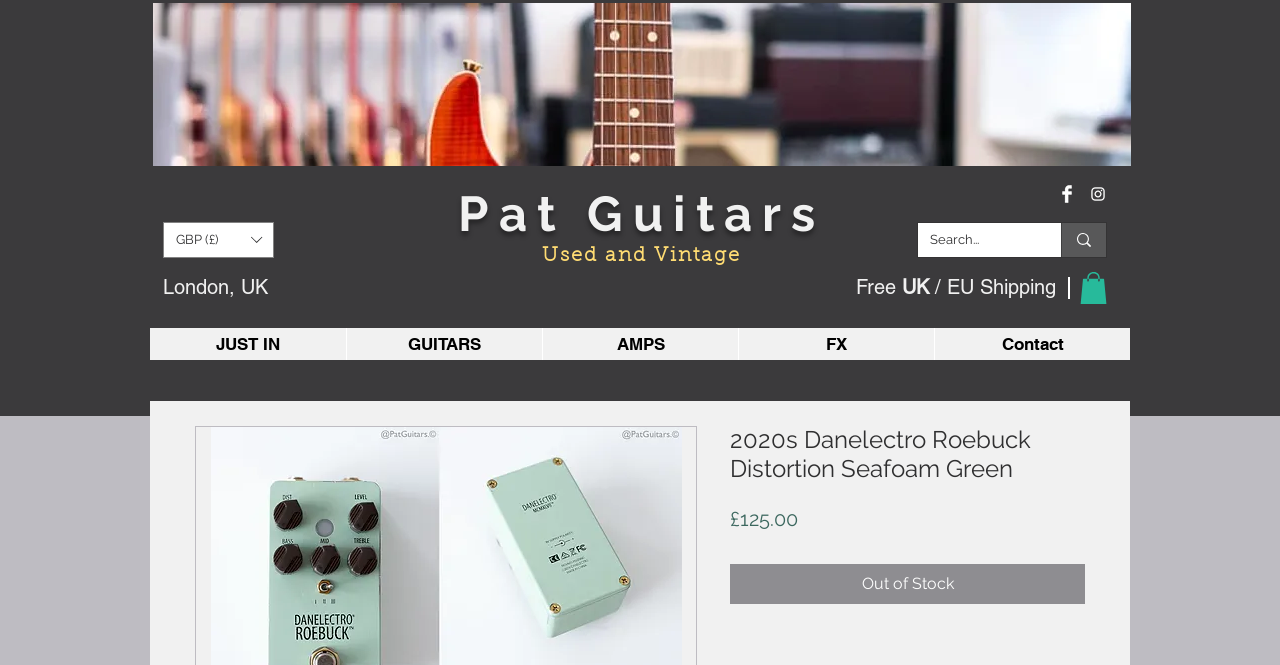Is the 2020s Danelectro Roebuck Distortion Seafoam Green in stock?
Answer the question with a single word or phrase by looking at the picture.

No